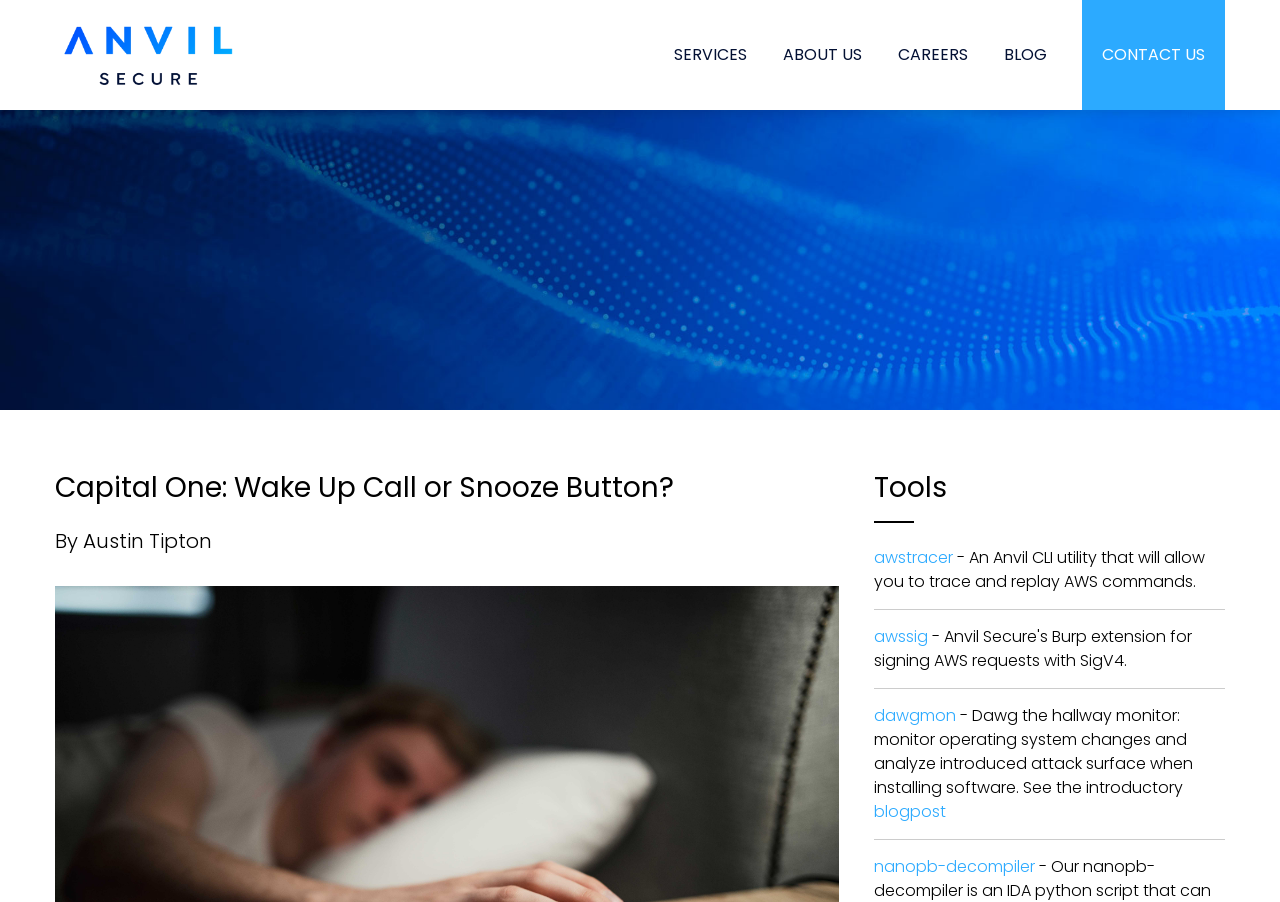Craft a detailed narrative of the webpage's structure and content.

The webpage appears to be a blog post from Anvil Secure, with the title "Capital One: Wake Up Call or Snooze Button?" written by Austin Tipton. At the top left corner, there is a logo of Anvil Secure, which is an image with a link to the company's website. 

On the top navigation bar, there are five links: "SERVICES", "ABOUT US", "CAREERS", "BLOG", and "CONTACT US", which are evenly spaced and aligned horizontally. 

Below the navigation bar, there is a header section that contains the title of the blog post and the author's name. The title is in a larger font size and is positioned above the author's name. 

On the right side of the header section, there is a section titled "Tools" with four links: "awstracer", "awssig", "dawgmon", and "nanopb-decompiler". Each link is accompanied by a brief description of the tool, and they are separated by horizontal lines. The links and their descriptions are aligned vertically and are positioned below the header section.